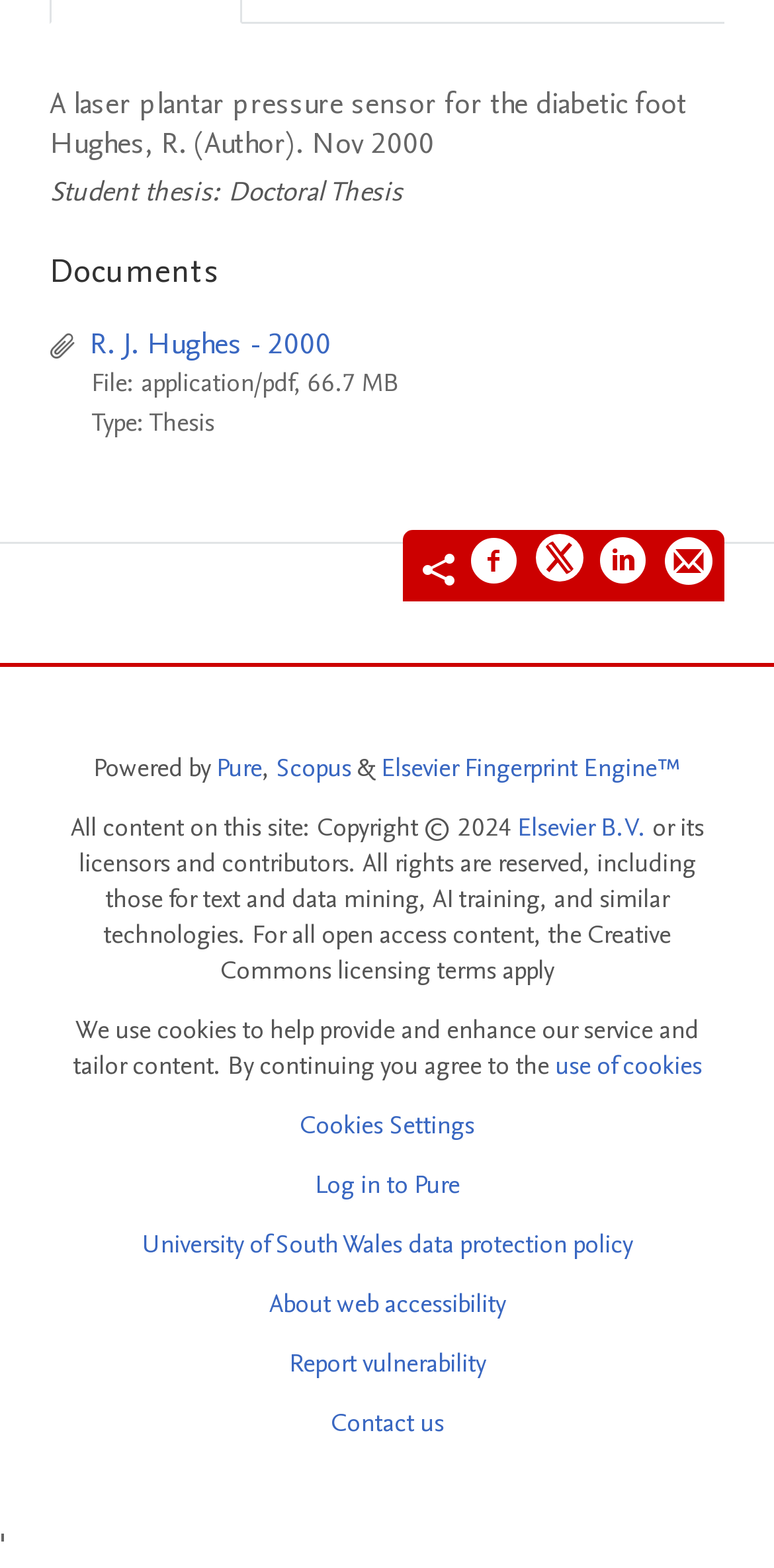Determine the bounding box for the UI element as described: "Scopus". The coordinates should be represented as four float numbers between 0 and 1, formatted as [left, top, right, bottom].

[0.356, 0.479, 0.454, 0.502]